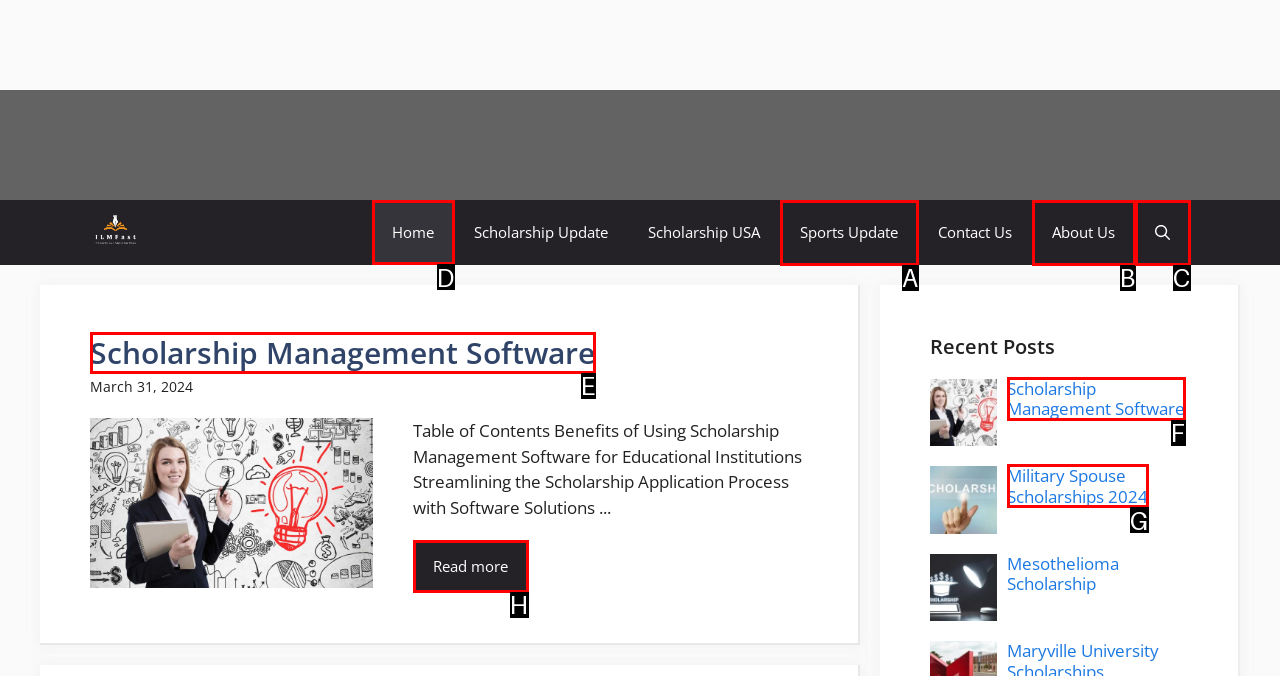Determine the correct UI element to click for this instruction: Click the 'Home' link. Respond with the letter of the chosen element.

D